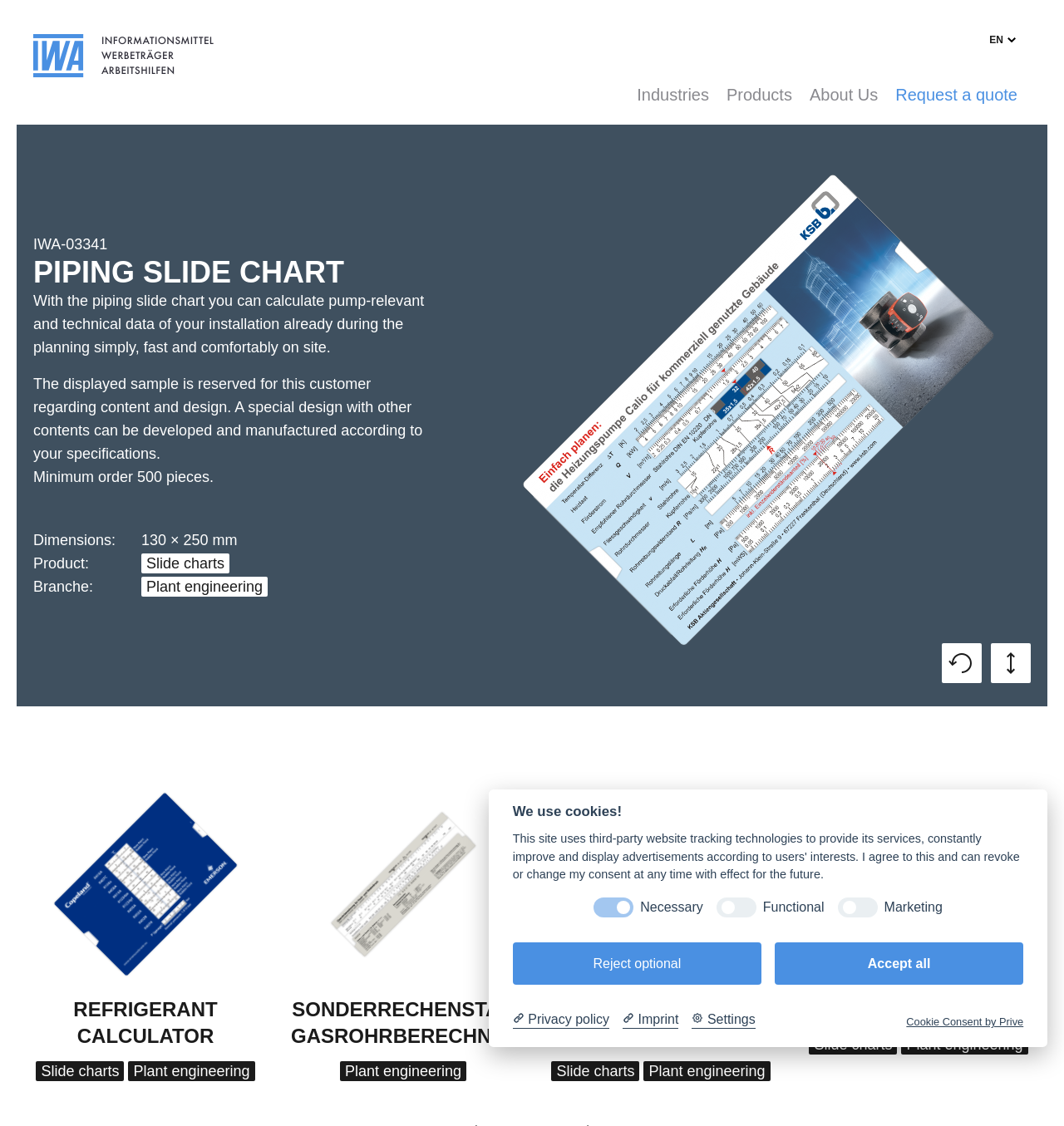Can you find the bounding box coordinates for the UI element given this description: "Cookie Consent by Prive"? Provide the coordinates as four float numbers between 0 and 1: [left, top, right, bottom].

[0.852, 0.902, 0.962, 0.913]